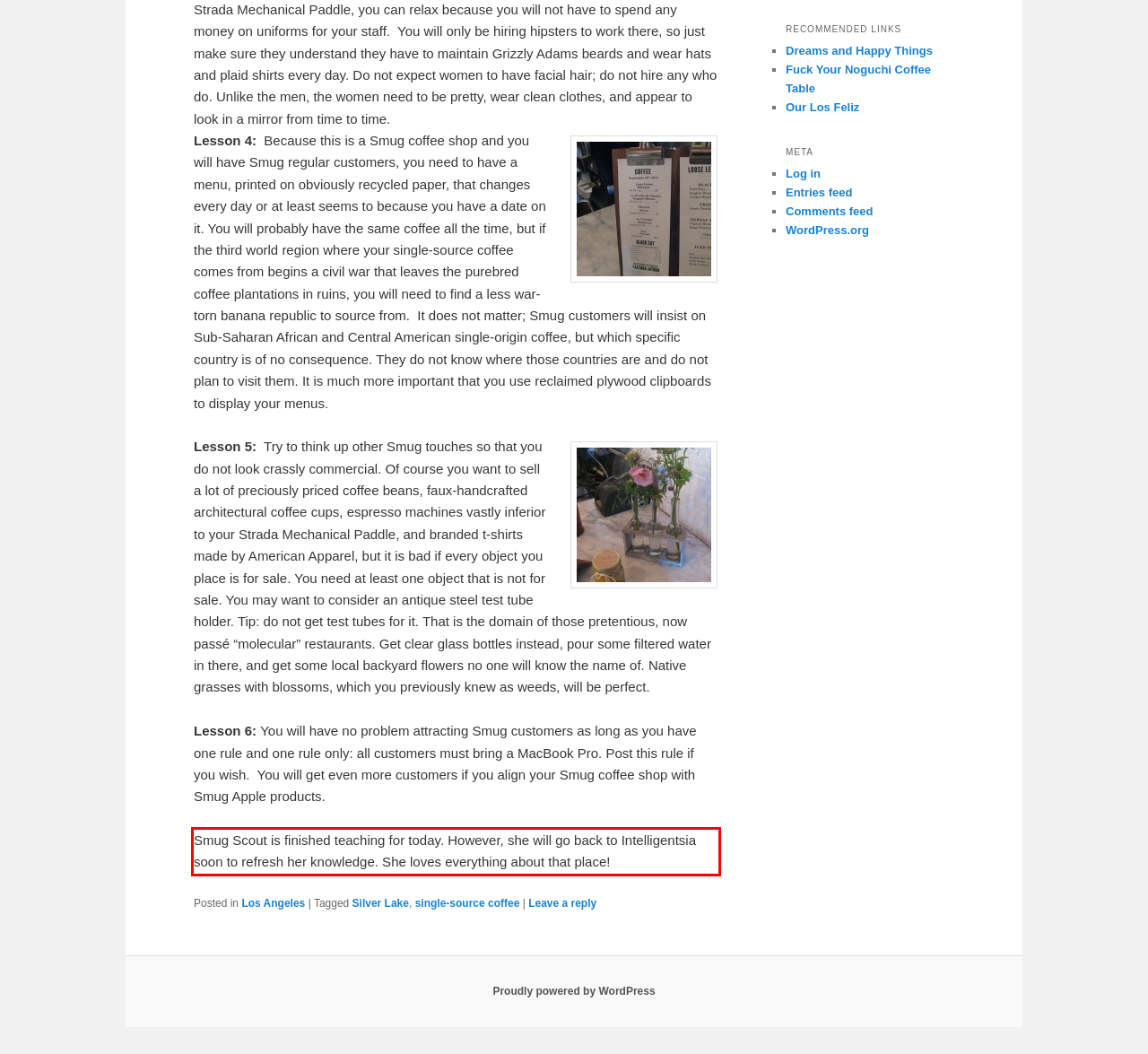Given a screenshot of a webpage with a red bounding box, please identify and retrieve the text inside the red rectangle.

Smug Scout is finished teaching for today. However, she will go back to Intelligentsia soon to refresh her knowledge. She loves everything about that place!